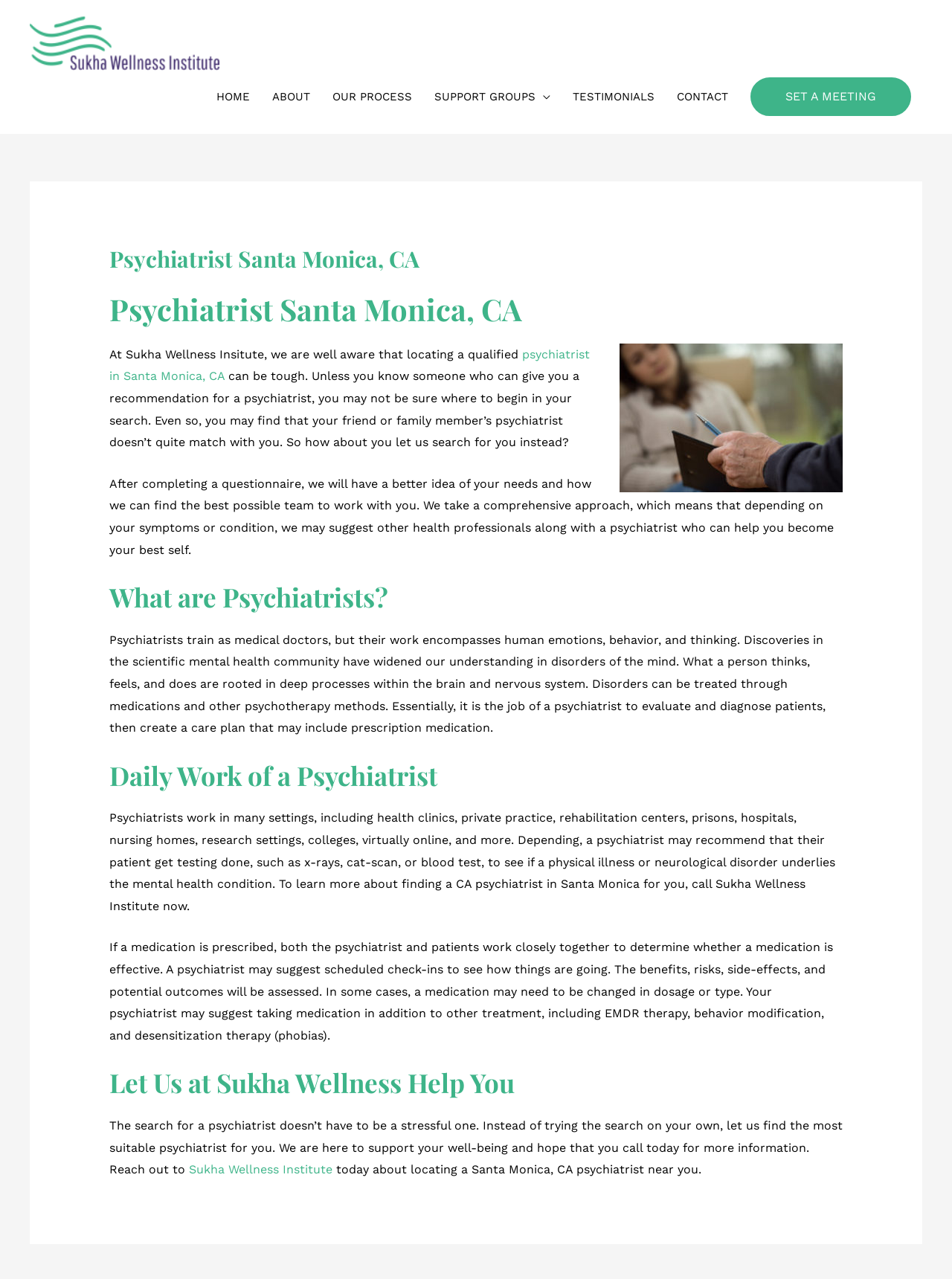What is the name of the institute?
Using the information from the image, give a concise answer in one word or a short phrase.

Sukha Wellness Institute